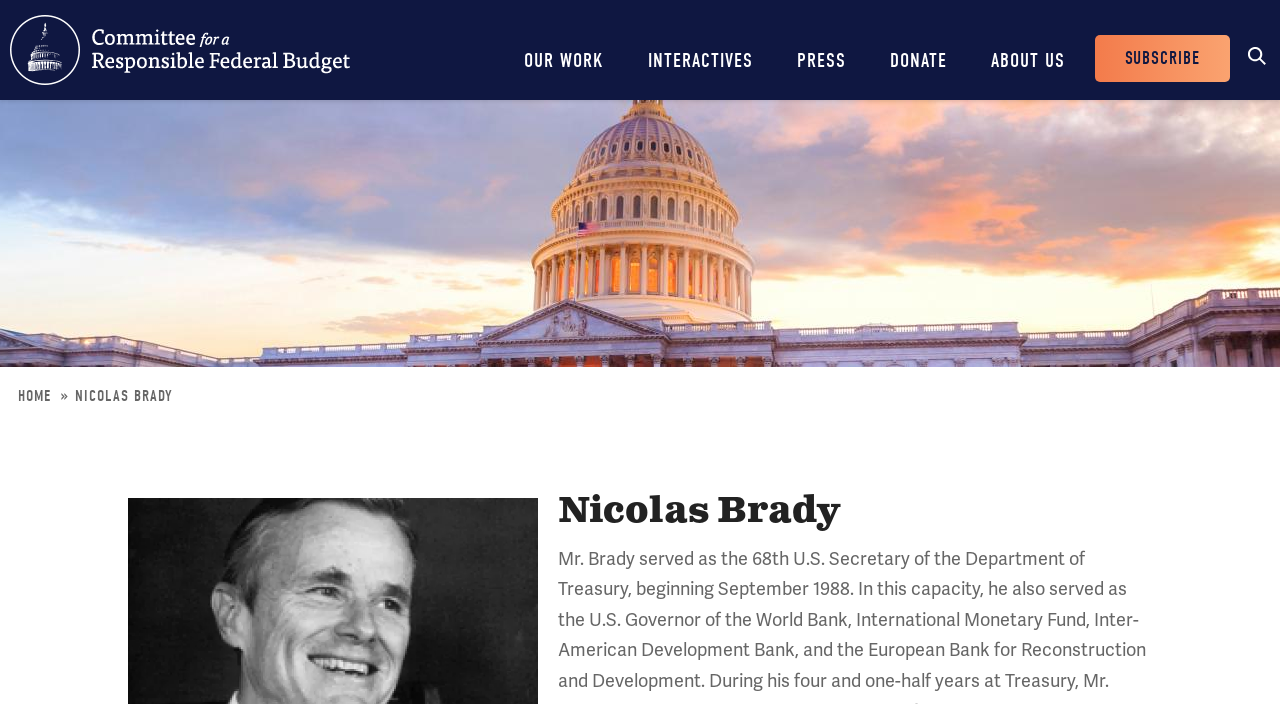Please find the bounding box coordinates of the clickable region needed to complete the following instruction: "search for something". The bounding box coordinates must consist of four float numbers between 0 and 1, i.e., [left, top, right, bottom].

[0.969, 0.045, 1.0, 0.102]